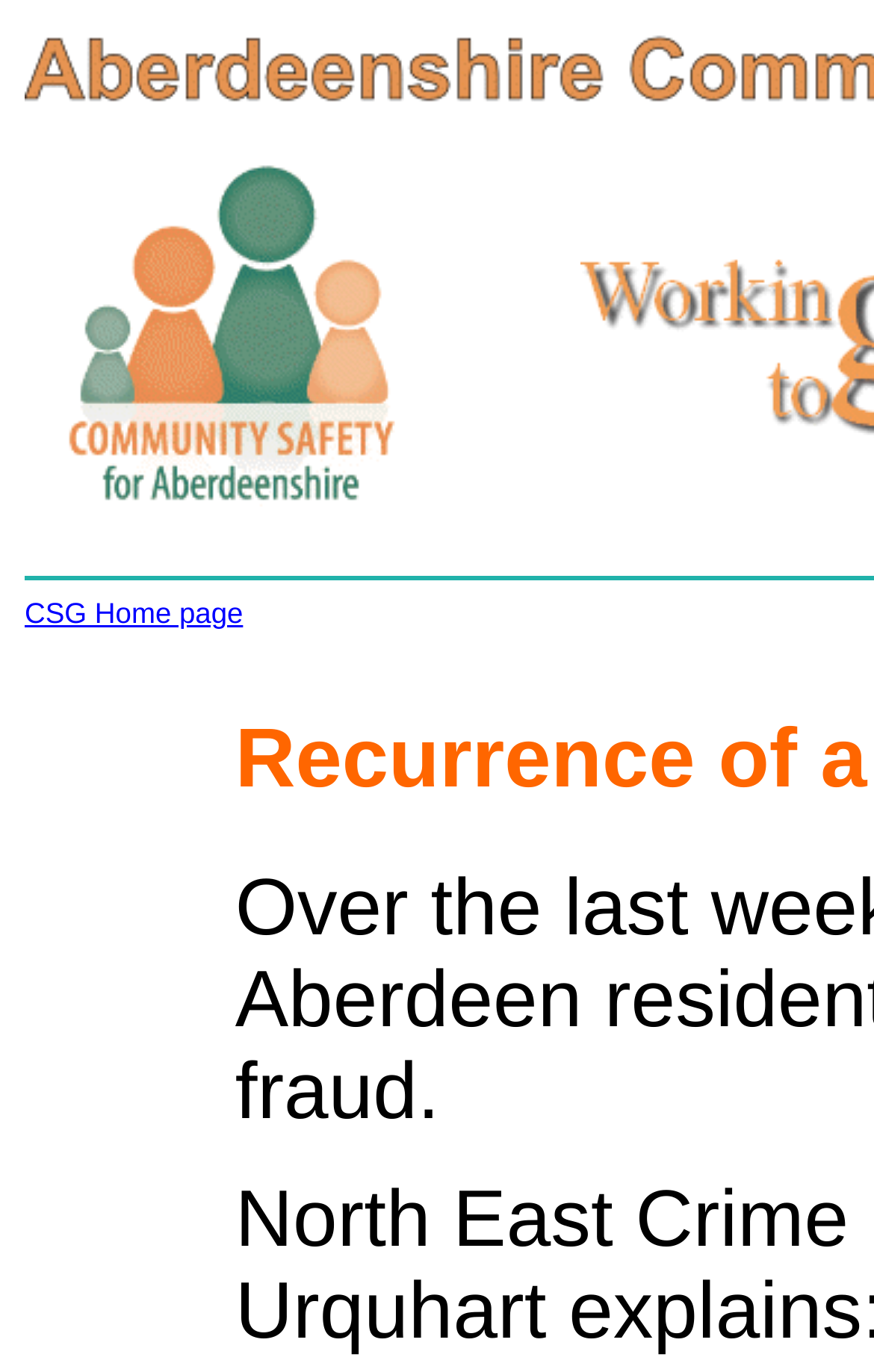Locate the bounding box of the user interface element based on this description: "CSG Home page".

[0.028, 0.434, 0.278, 0.459]